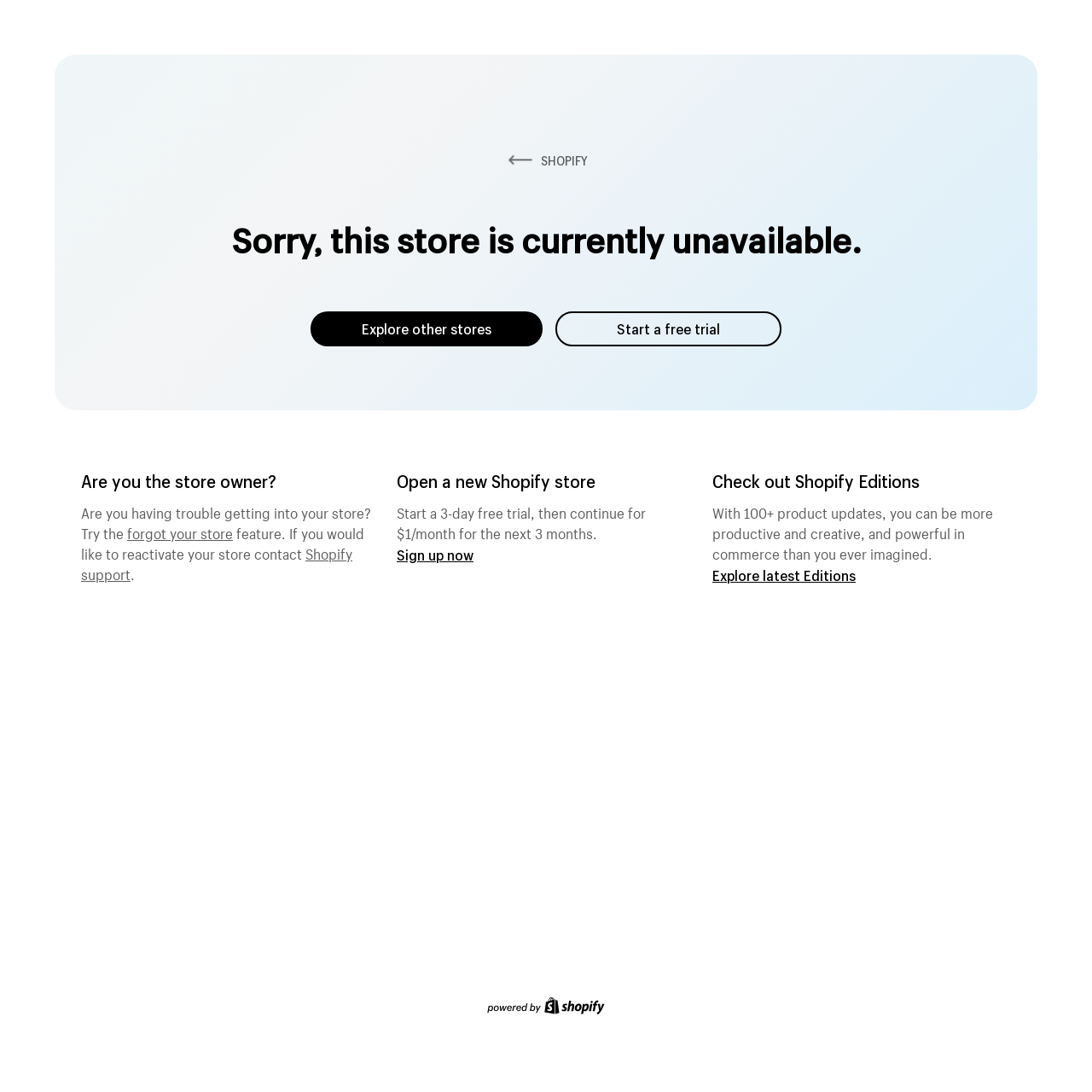Give the bounding box coordinates for this UI element: "SHOPIFY". The coordinates should be four float numbers between 0 and 1, arranged as [left, top, right, bottom].

[0.462, 0.14, 0.538, 0.155]